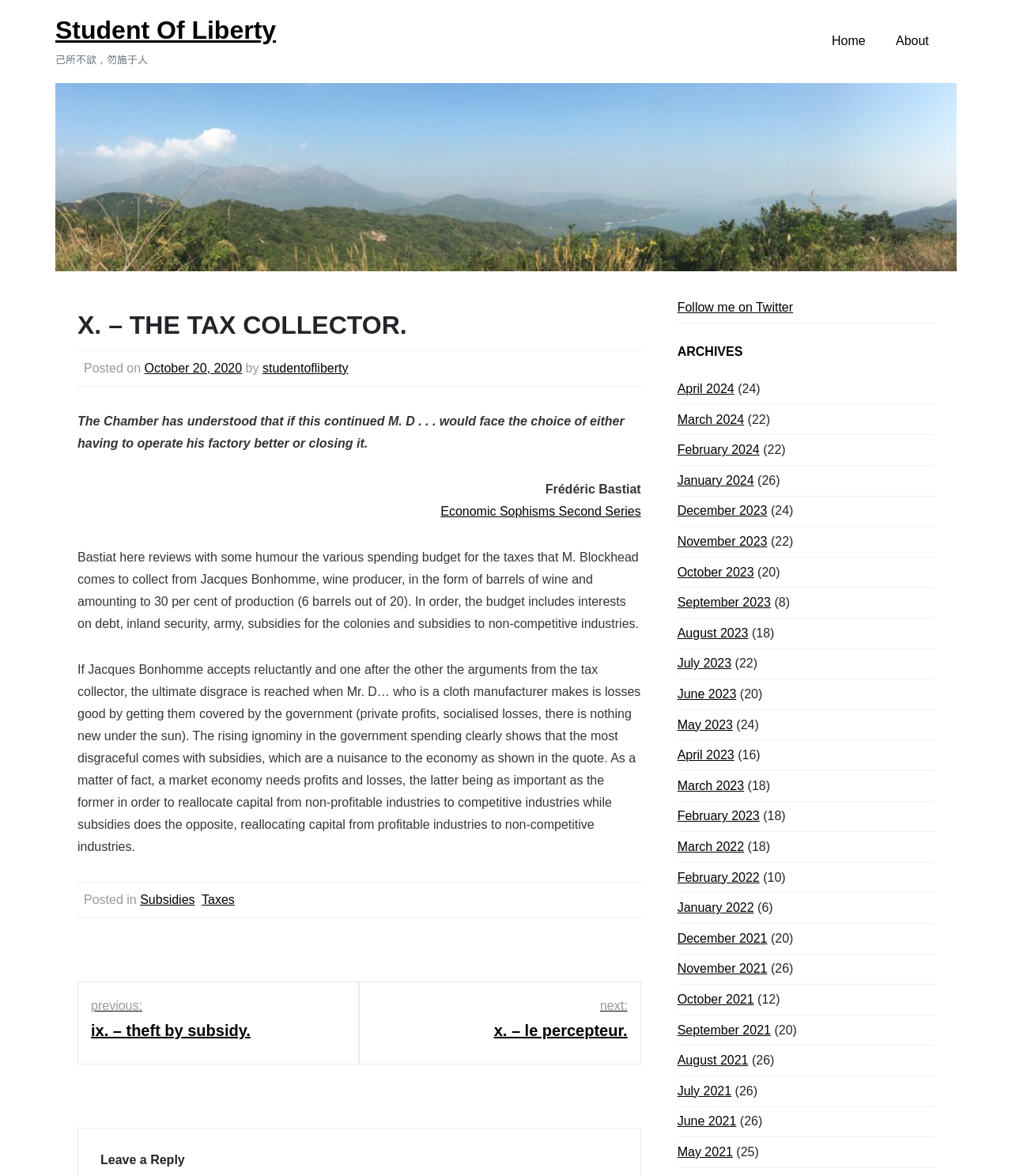Specify the bounding box coordinates for the region that must be clicked to perform the given instruction: "Click on the 'Home' link".

[0.807, 0.019, 0.87, 0.051]